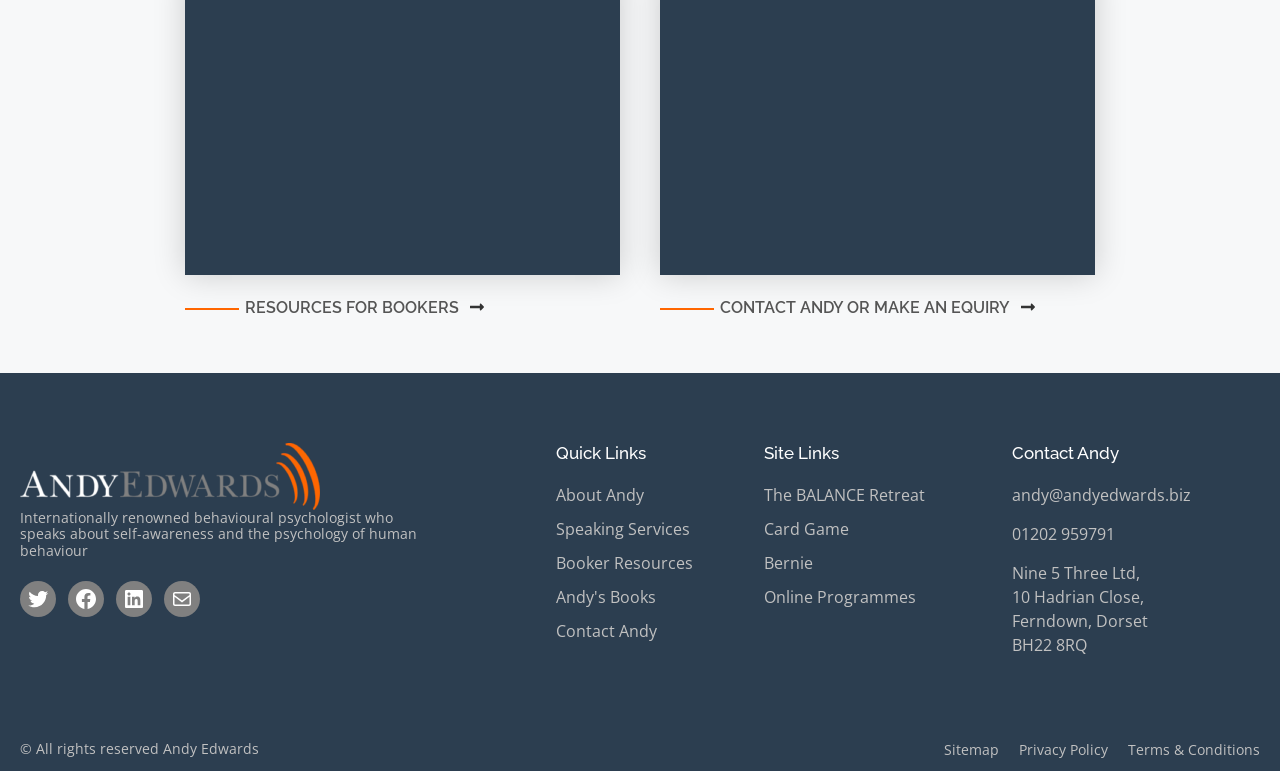Identify the bounding box coordinates of the region I need to click to complete this instruction: "Click on Resources for Bookers".

[0.145, 0.145, 0.484, 0.174]